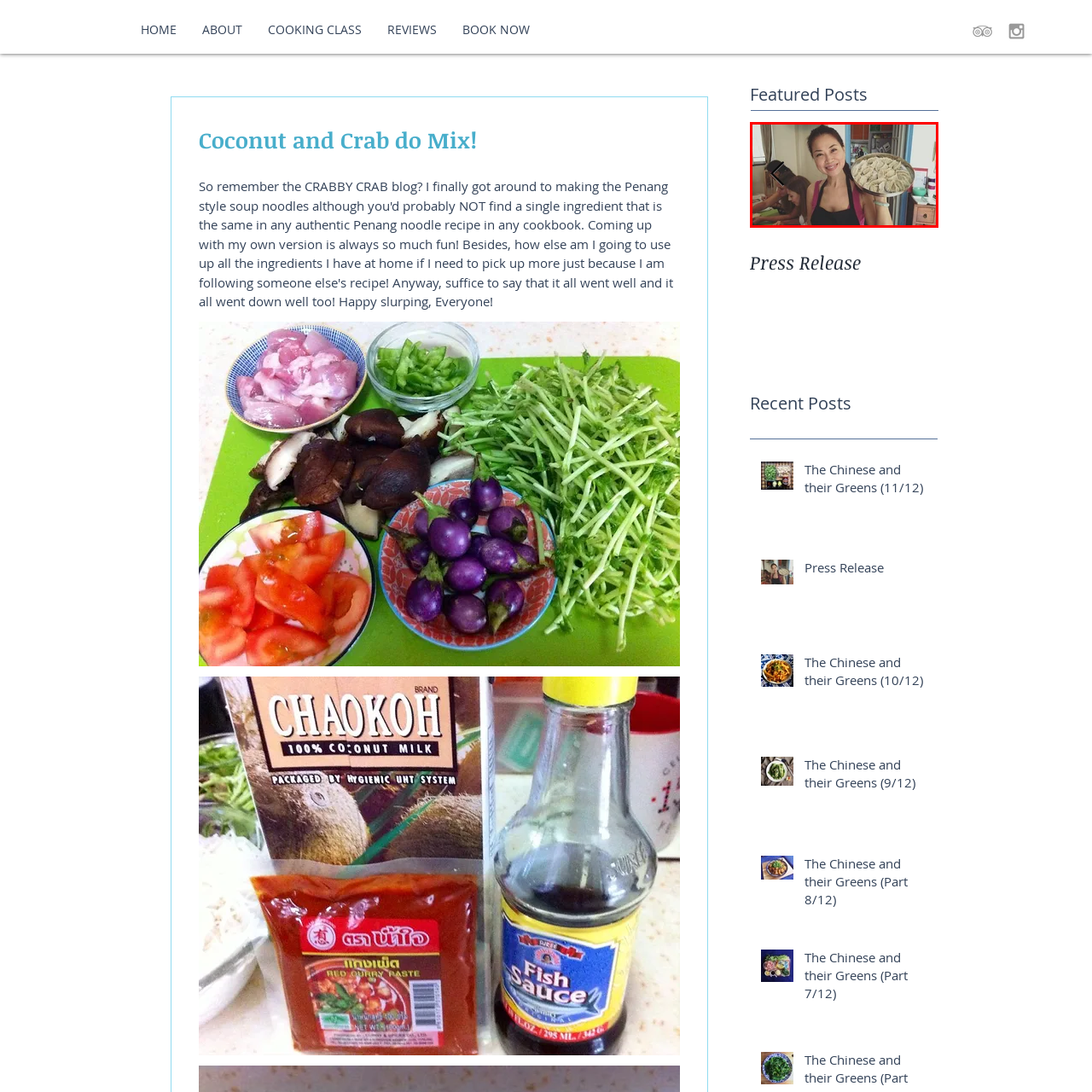Examine the image within the red border, How many people are visible in the background? 
Please provide a one-word or one-phrase answer.

two